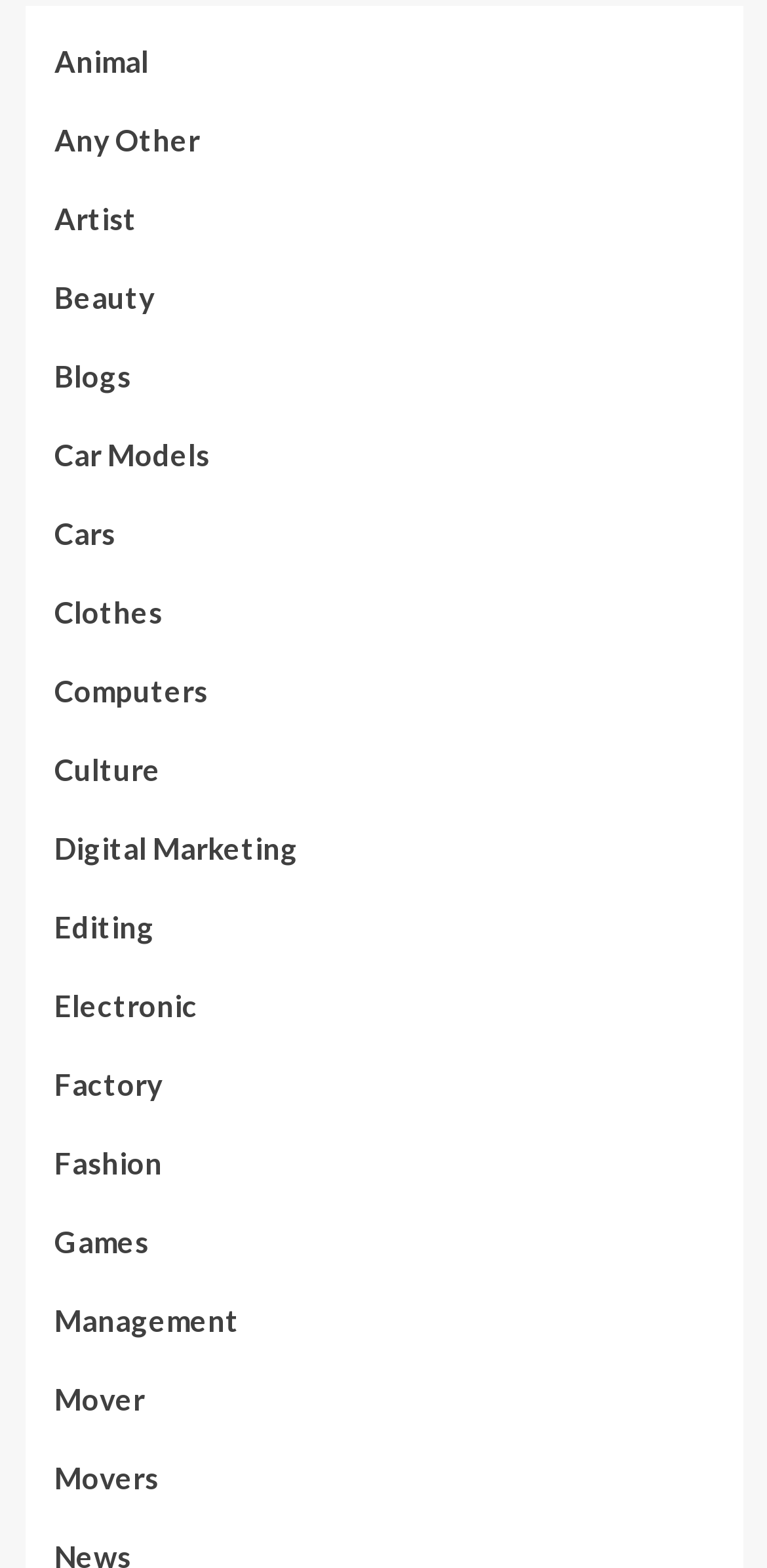Find the bounding box coordinates of the element you need to click on to perform this action: 'click on Animal'. The coordinates should be represented by four float values between 0 and 1, in the format [left, top, right, bottom].

[0.071, 0.023, 0.194, 0.072]